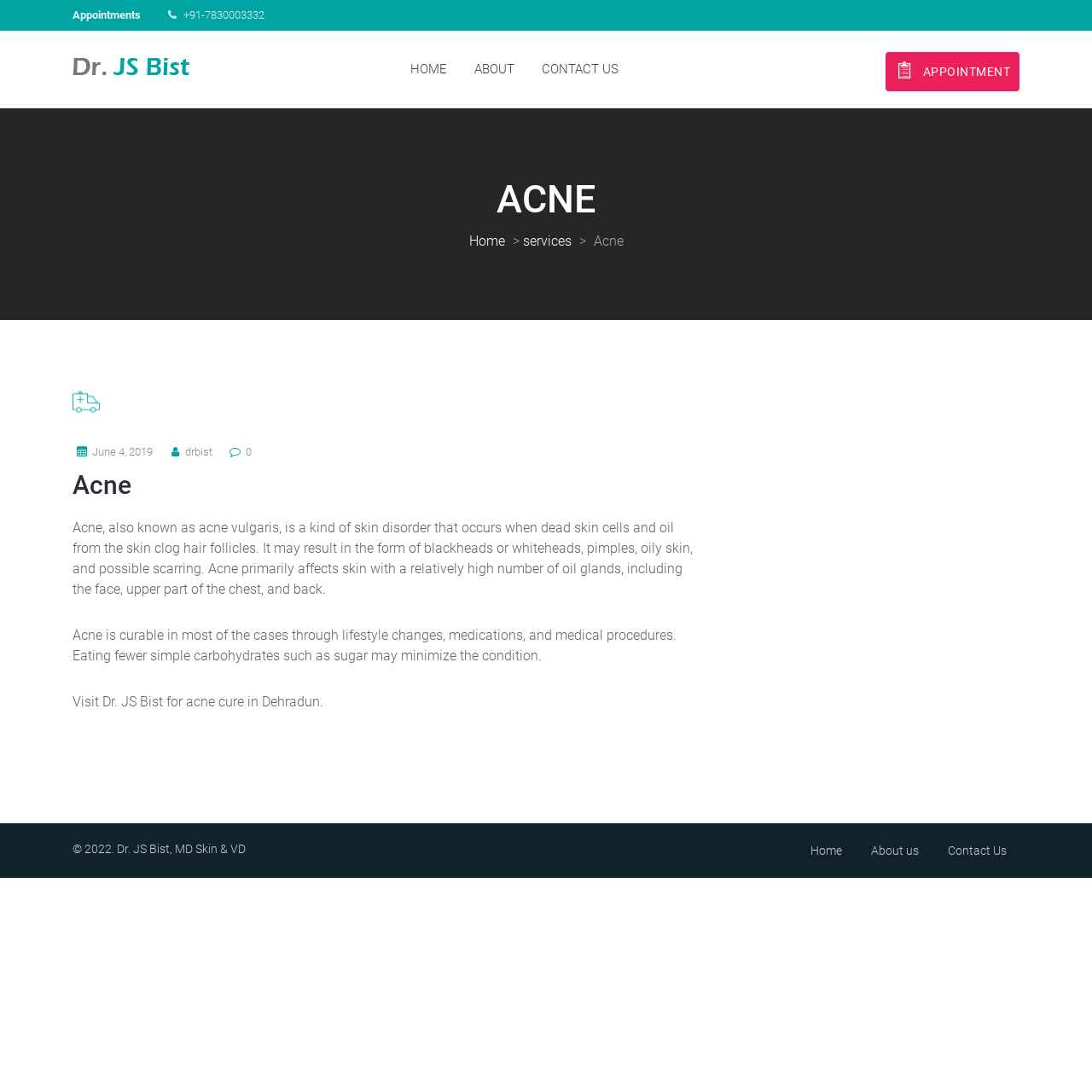Provide a brief response using a word or short phrase to this question:
What is acne?

A kind of skin disorder